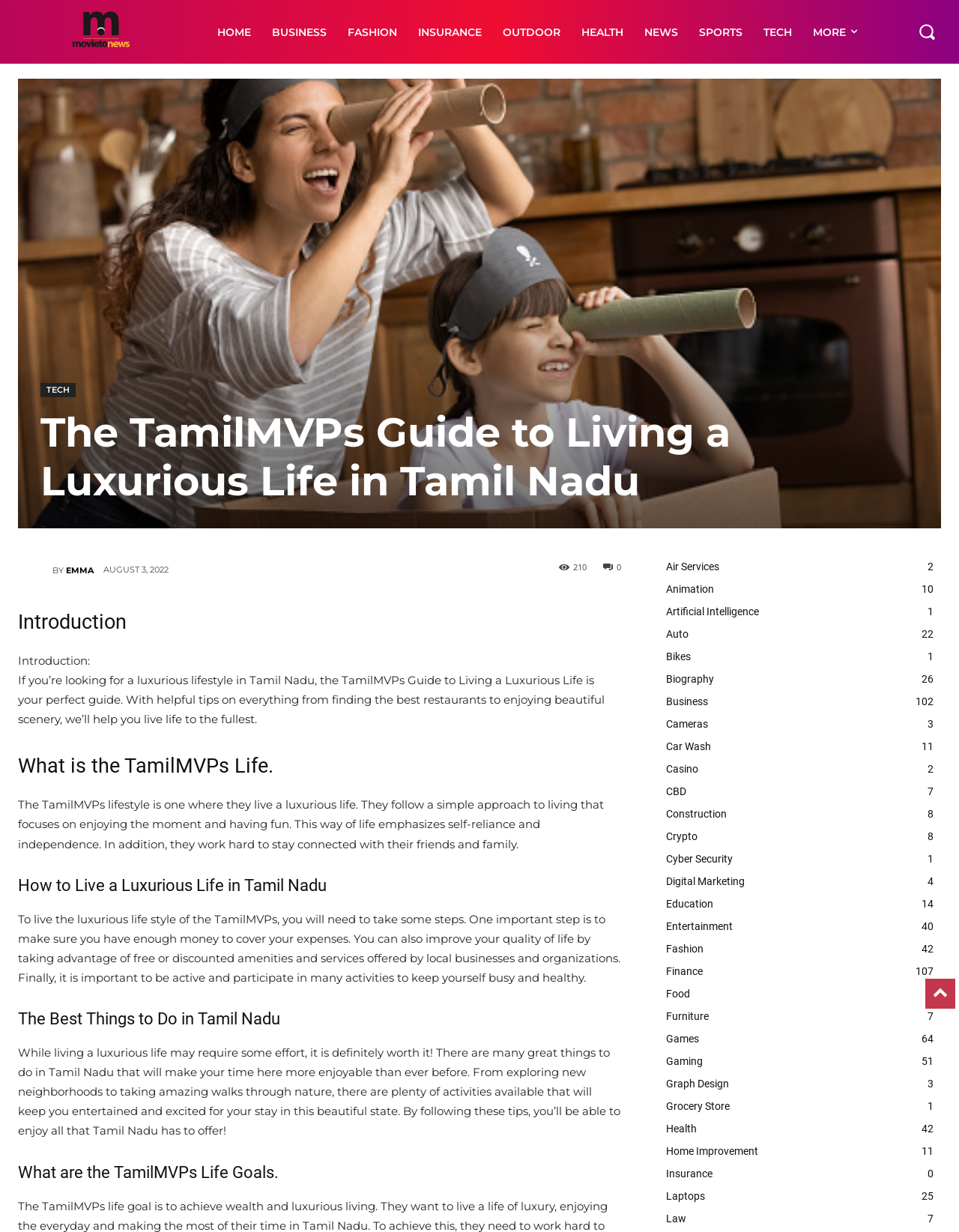Given the following UI element description: "Legal notice", find the bounding box coordinates in the webpage screenshot.

None